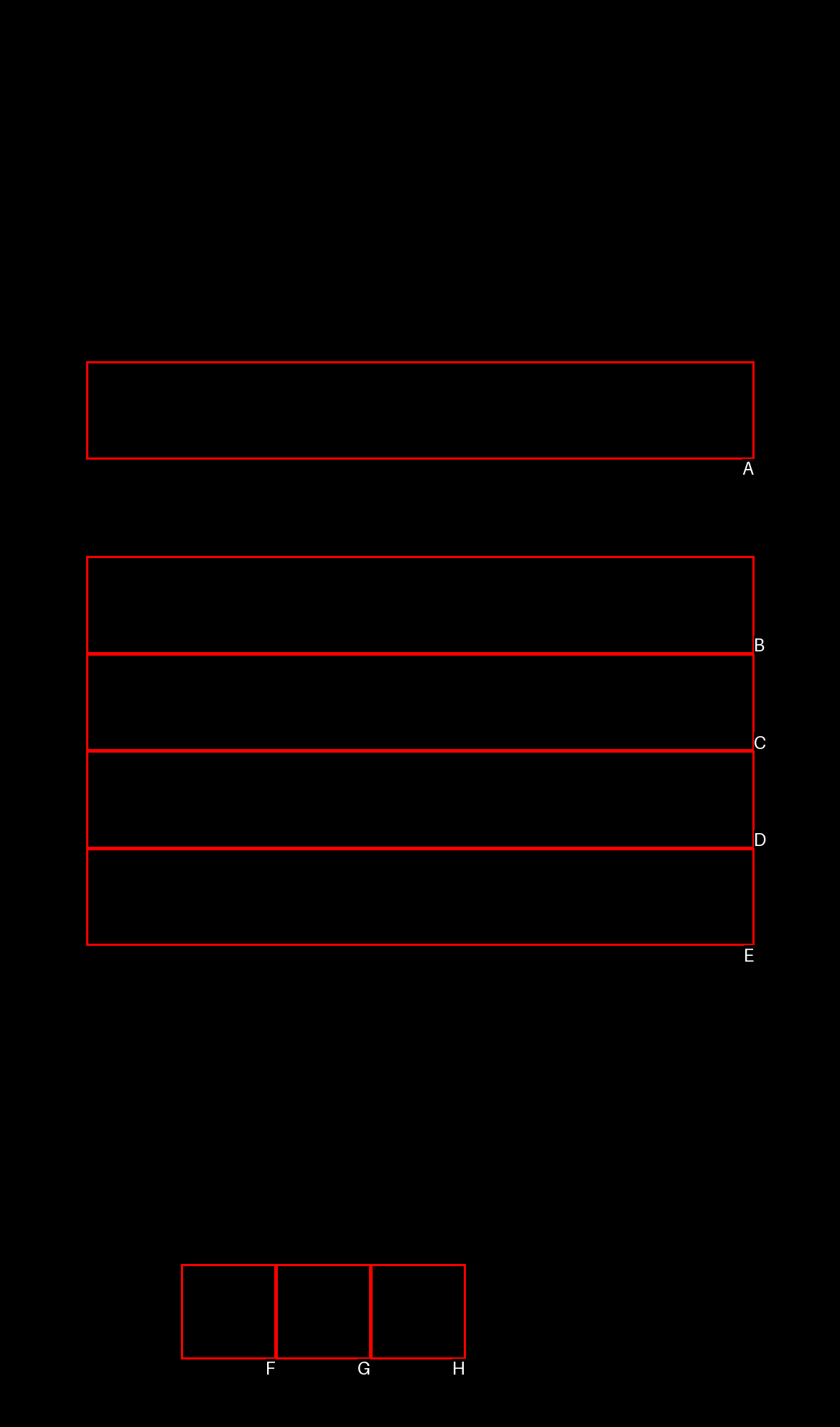Match the following description to the correct HTML element: Photo Gallery Indicate your choice by providing the letter.

None